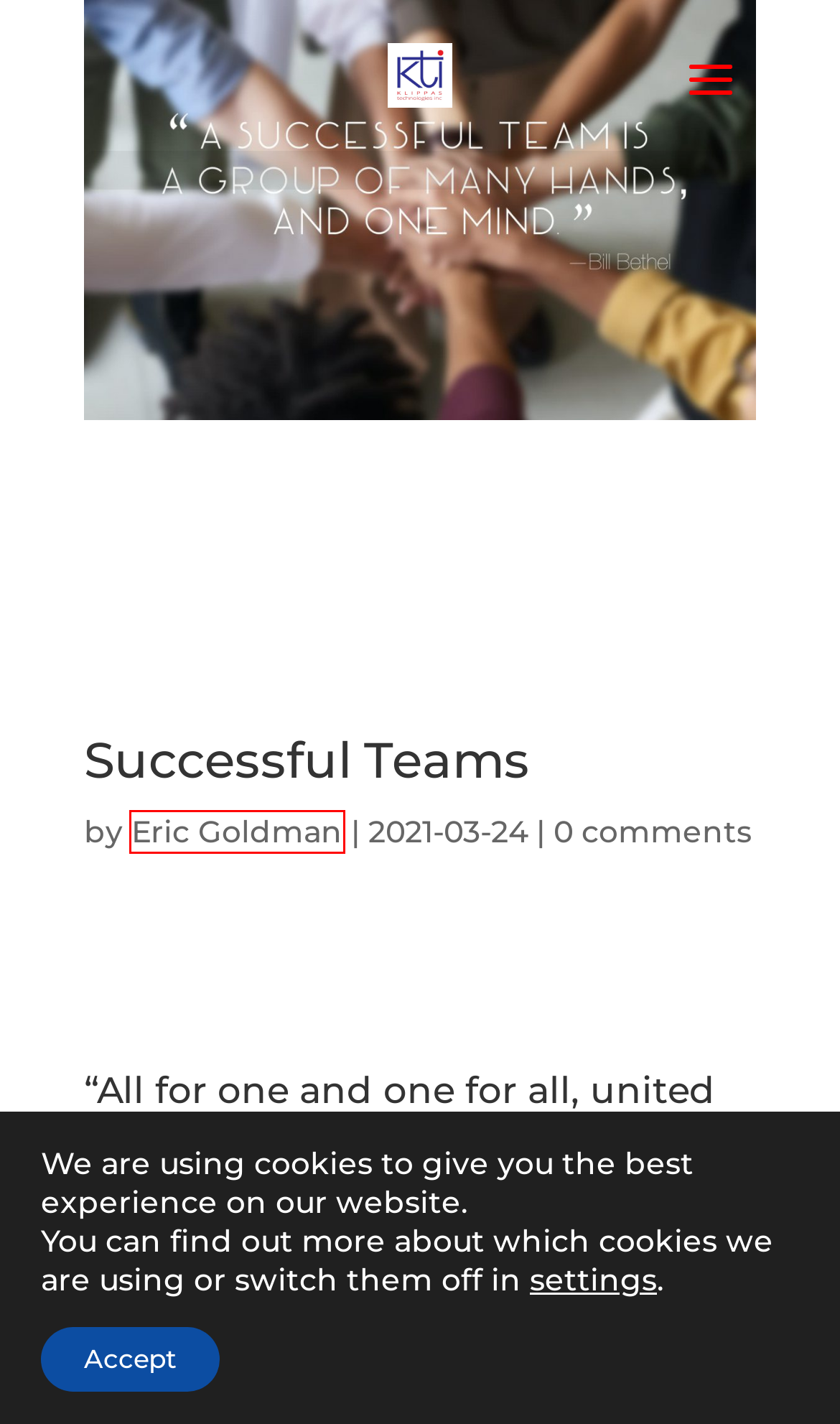Examine the screenshot of a webpage featuring a red bounding box and identify the best matching webpage description for the new page that results from clicking the element within the box. Here are the options:
A. Terms of Service - klippas
B. Take Control: Seven Steps to Independence - klippas
C. Blog Tool, Publishing Platform, and CMS – WordPress.org
D. Take Control #4 - klippas
E. Forum | klippas
F. Take Control #6 - klippas
G. Take Control #5 - klippas
H. Home - klippas

E